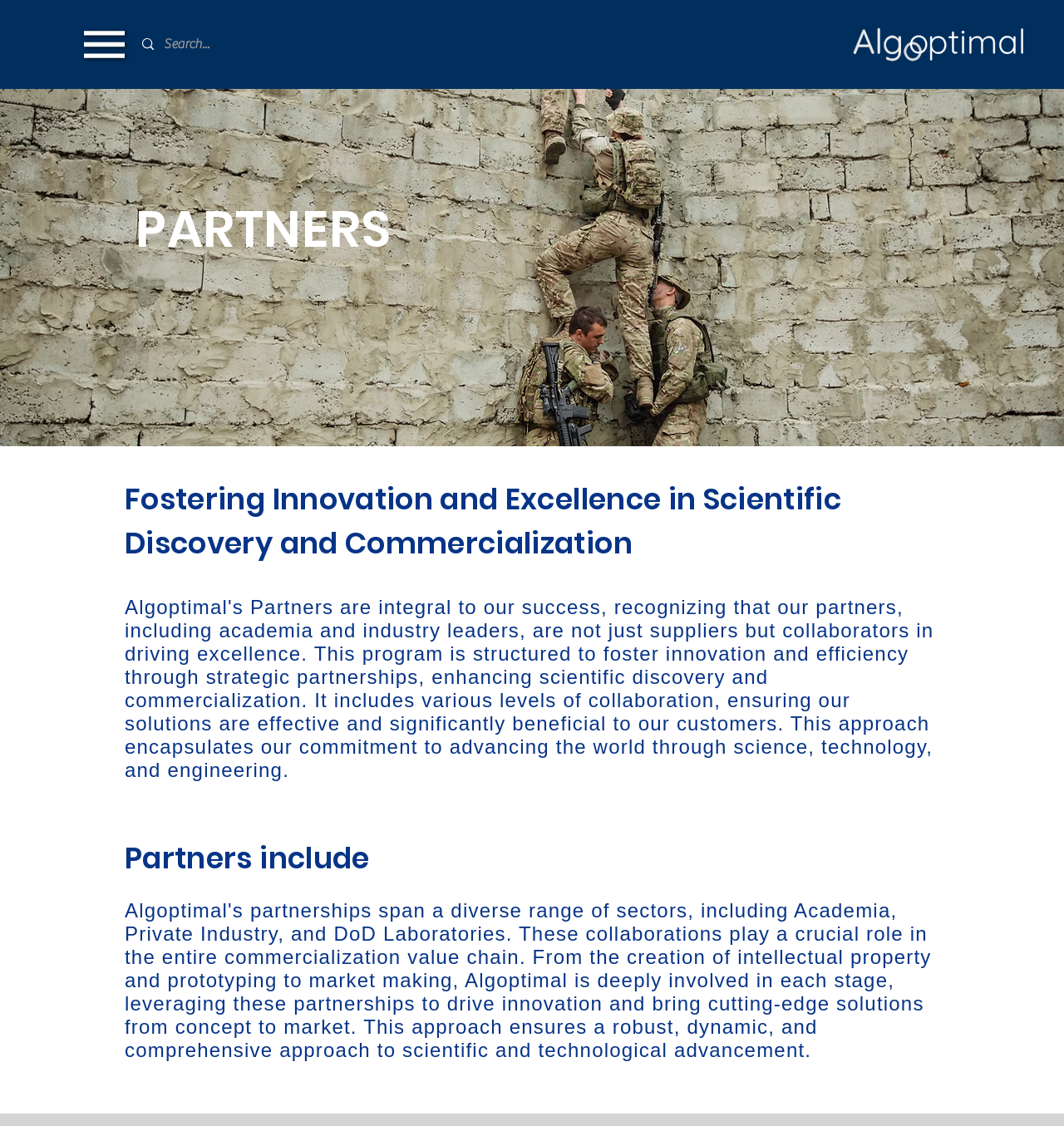What type of sectors do Algoptimal's partnerships span?
Based on the screenshot, provide a one-word or short-phrase response.

Academia, Private Industry, and DoD Laboratories